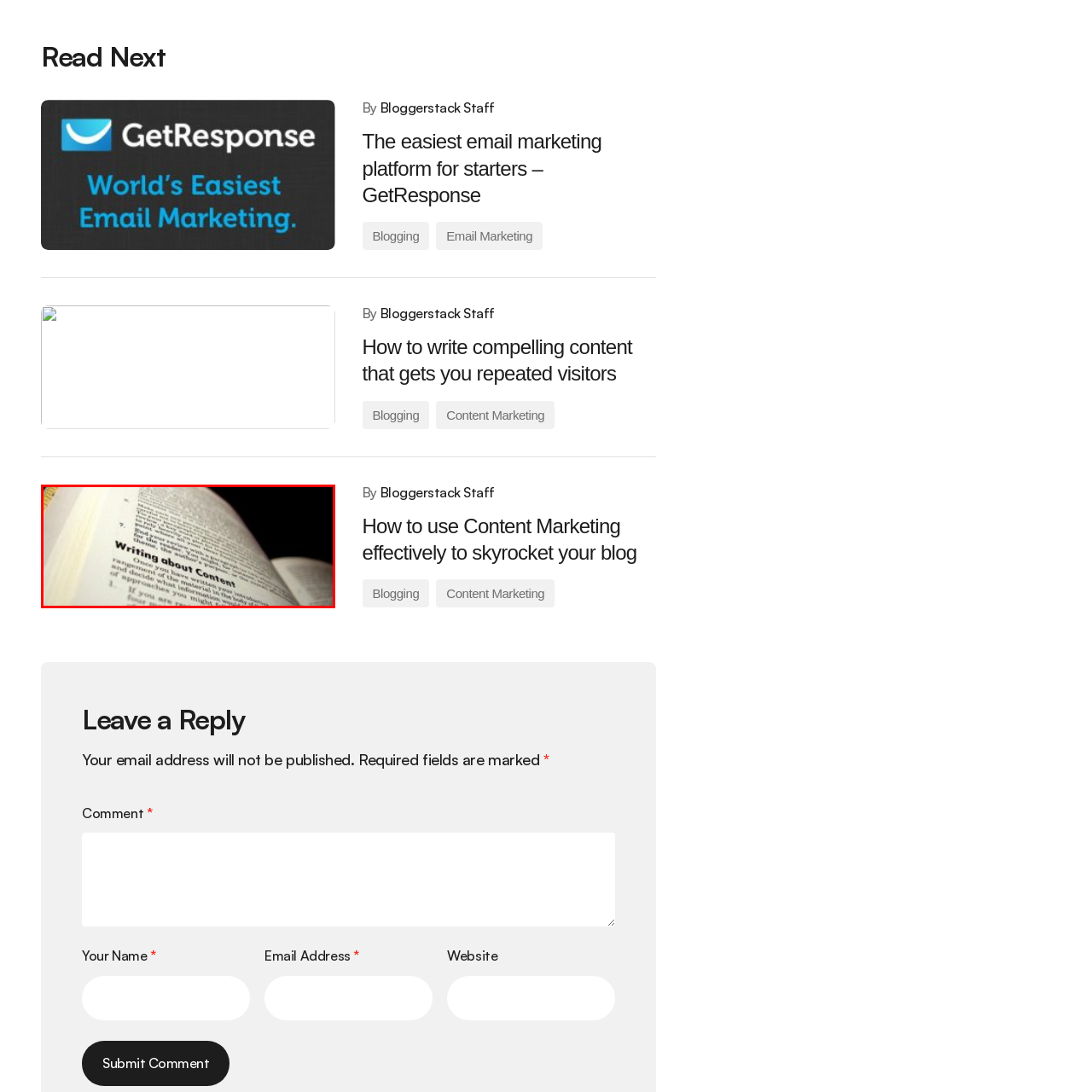What is the theme of the visual element?
Please carefully analyze the image highlighted by the red bounding box and give a thorough response based on the visual information contained within that section.

The visual element of the open book page complements the theme of content development, making it a fitting illustrative choice for articles related to effective content marketing and blogging. This theme is evident from the context of the page and its relevance to content creation.